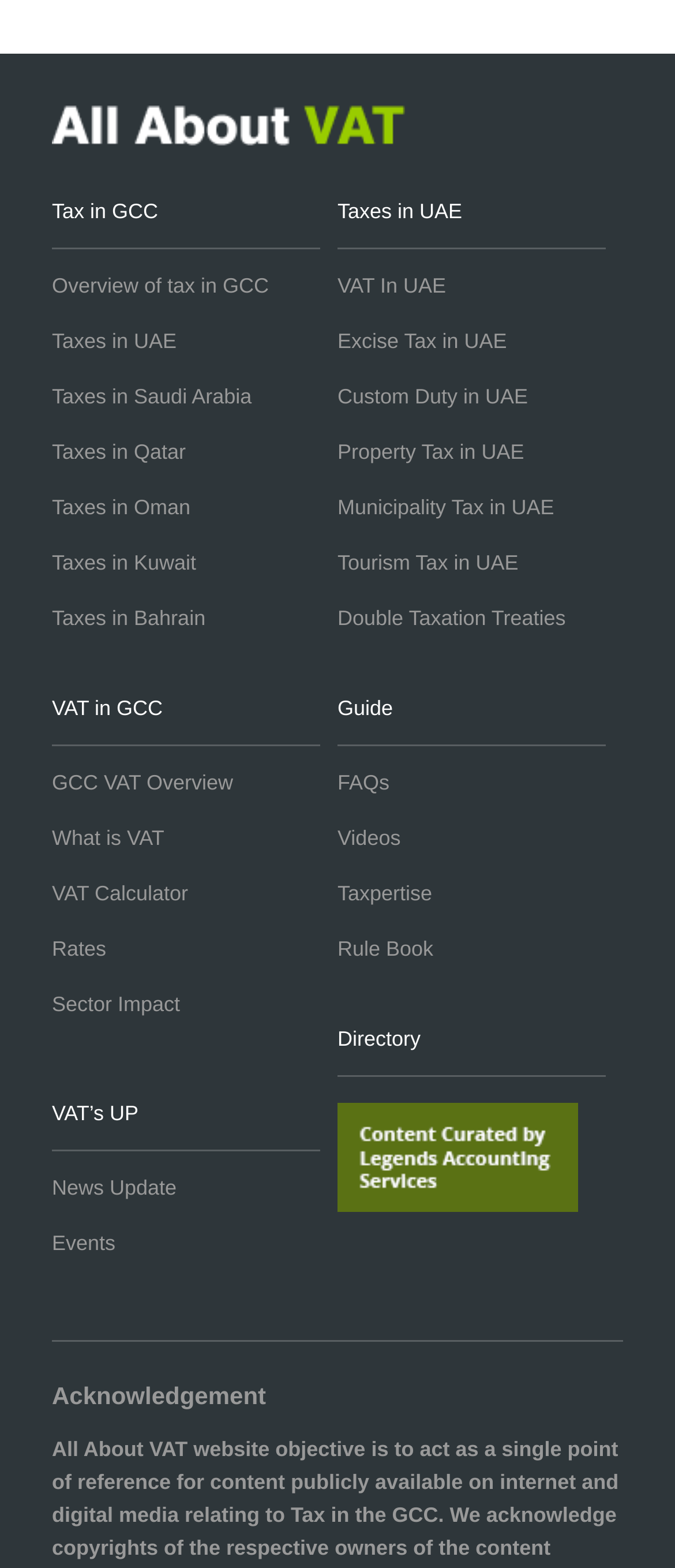Bounding box coordinates are specified in the format (top-left x, top-left y, bottom-right x, bottom-right y). All values are floating point numbers bounded between 0 and 1. Please provide the bounding box coordinate of the region this sentence describes: Overview of tax in GCC

[0.077, 0.165, 0.449, 0.2]